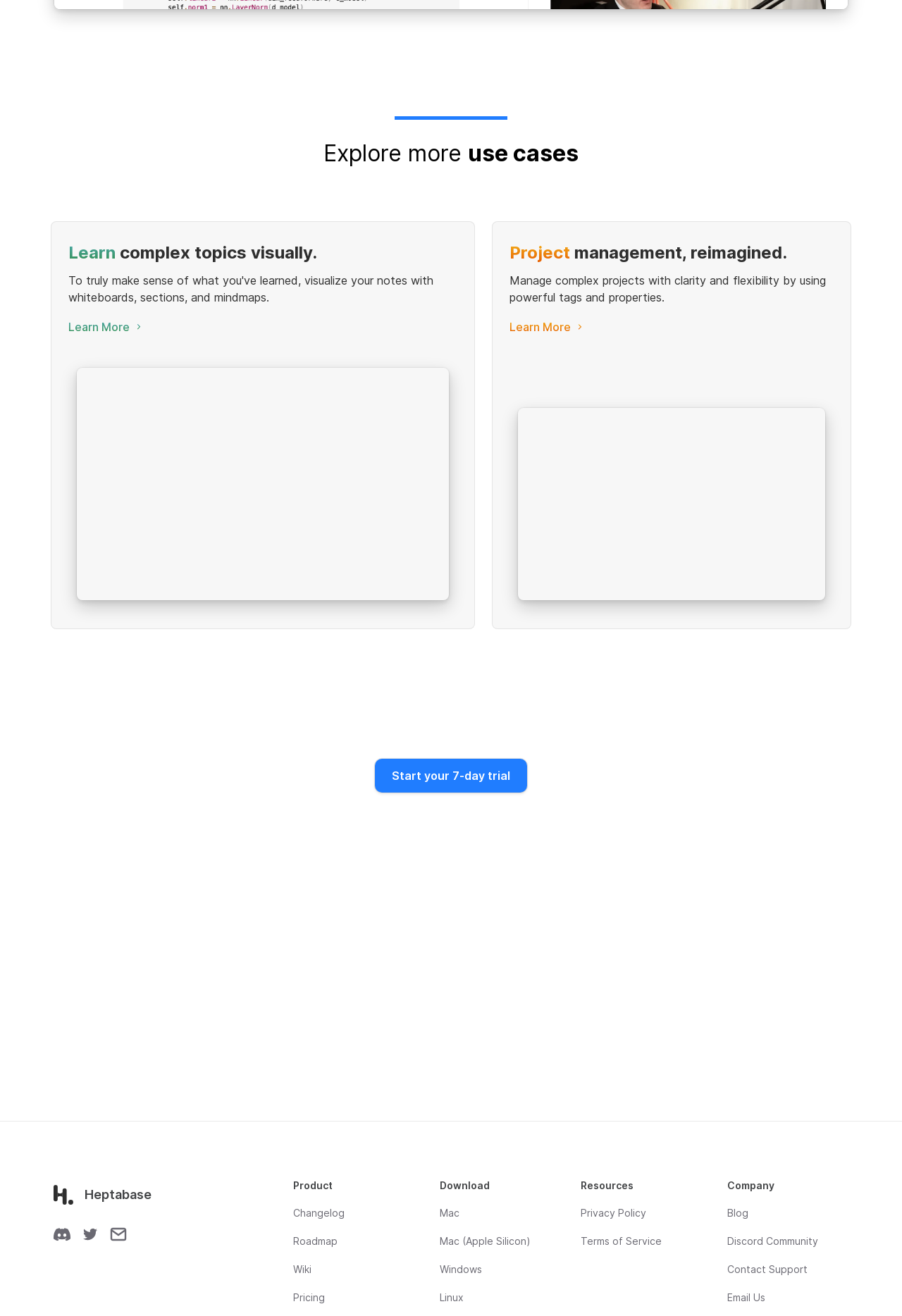Provide your answer in a single word or phrase: 
What is the purpose of the 'Learn More' links?

To learn more about Heptabase